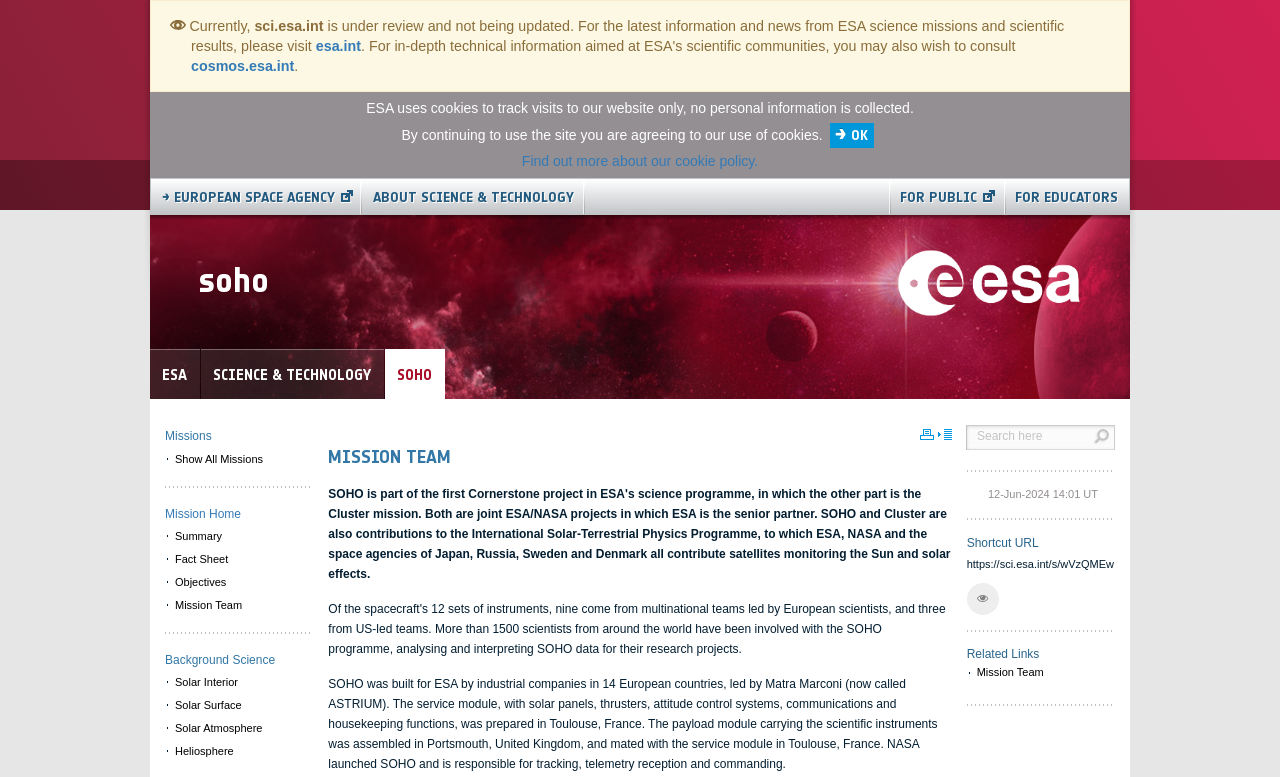Determine the bounding box for the UI element as described: "→ European Space Agency". The coordinates should be represented as four float numbers between 0 and 1, formatted as [left, top, right, bottom].

[0.118, 0.23, 0.276, 0.275]